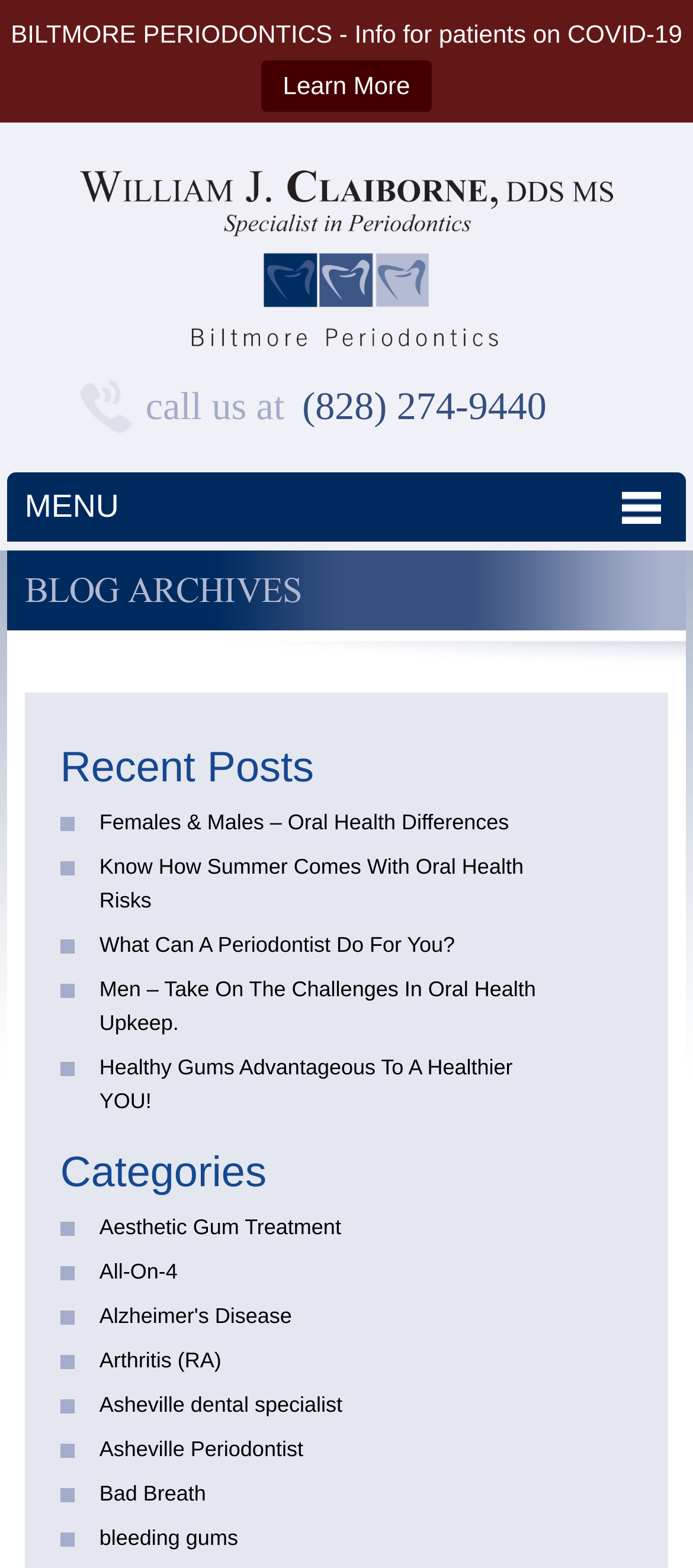Describe every aspect of the webpage in a detailed manner.

This webpage appears to be the blog archives of William J. Claiborne, a periodontist. At the top, there is a header section with a title "BILTMORE PERIODONTICS - Info for patients on COVID-19" and a "Learn More" link. Below this, there is a navigation menu with a "MENU" link.

On the left side, there is a section with contact information, including a phone number "(828) 274-9440" and a "call us at" label. 

The main content of the page is divided into two sections. The first section is titled "BLOG ARCHIVES" and lists several recent blog posts, including "Females & Males – Oral Health Differences", "Know How Summer Comes With Oral Health Risks", and "What Can A Periodontist Do For You?". 

The second section is titled "Categories" and lists various categories related to periodontics, such as "Aesthetic Gum Treatment", "All-On-4", "Alzheimer's Disease", and "Bad Breath". Each category has a corresponding link.